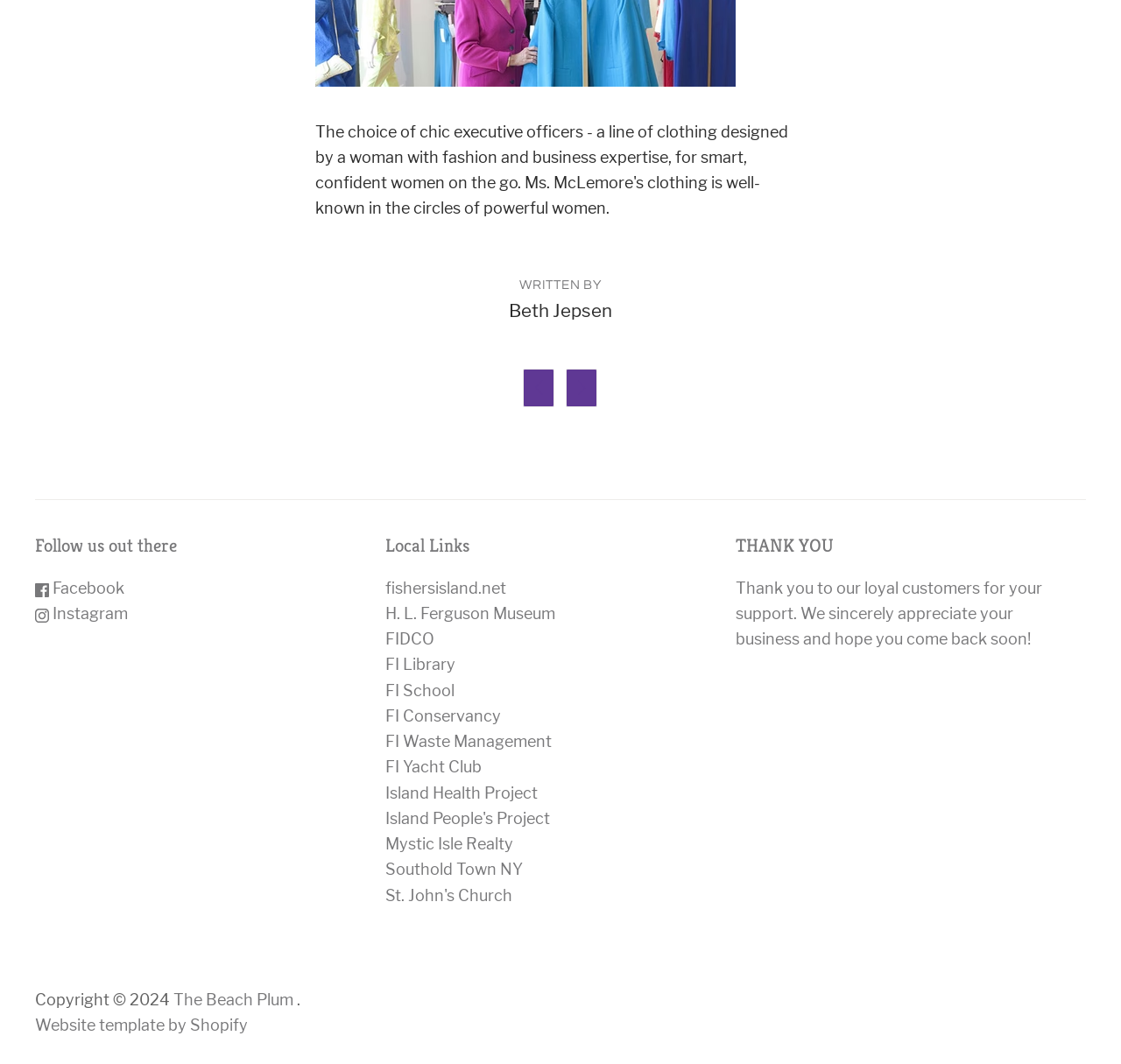Identify the bounding box coordinates of the element to click to follow this instruction: 'Follow us on Facebook'. Ensure the coordinates are four float values between 0 and 1, provided as [left, top, right, bottom].

[0.031, 0.544, 0.111, 0.561]